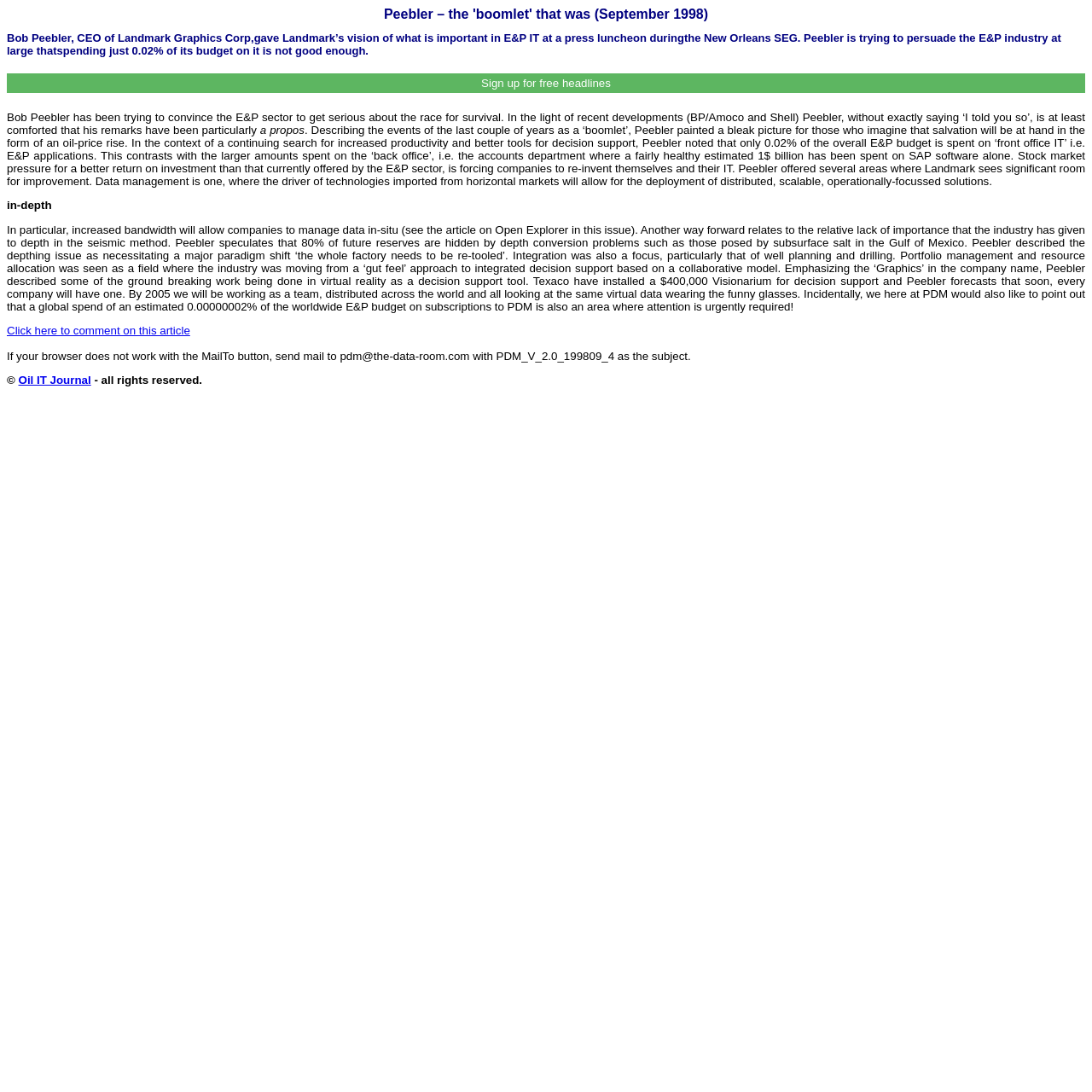Answer the question briefly using a single word or phrase: 
What is the estimated global spend on subscriptions to PDM?

0.00000002% of E&P budget